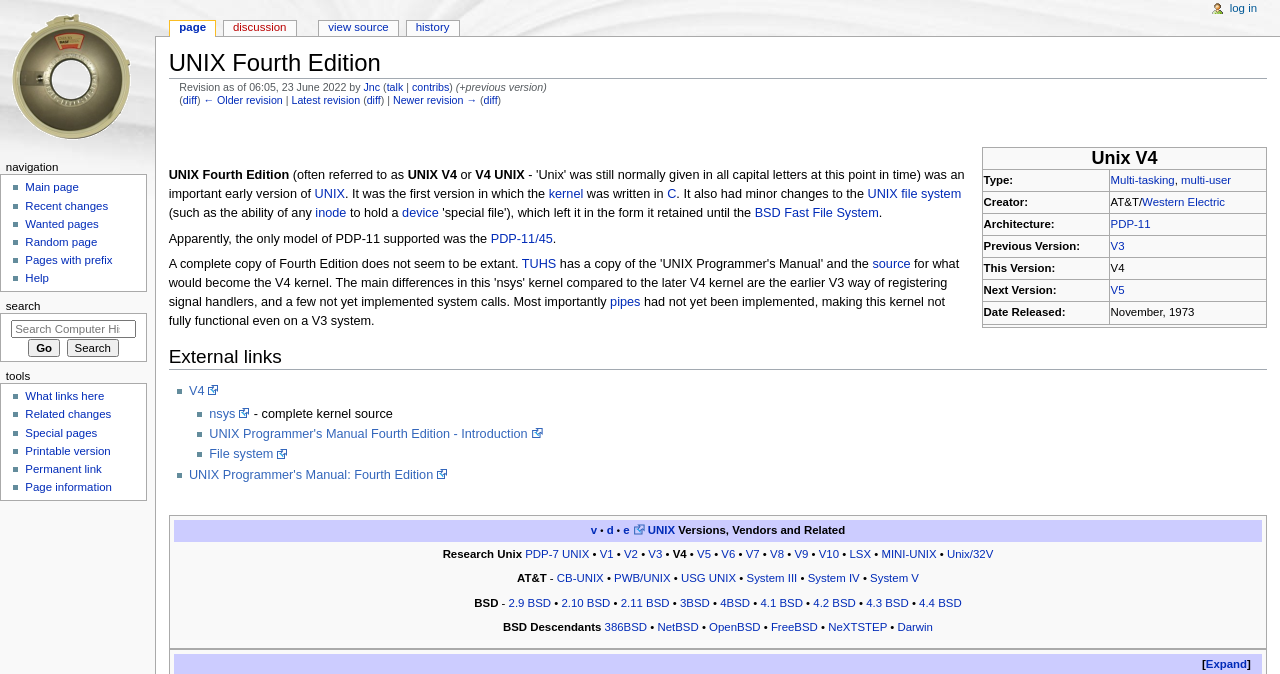Give an in-depth explanation of the webpage layout and content.

The webpage is about UNIX Fourth Edition, a version of the UNIX operating system. At the top, there is a heading with the title "UNIX Fourth Edition" and a revision history with links to previous and next versions. Below the heading, there is a table with information about the operating system, including its type, creator, architecture, and release date.

To the right of the heading, there are links to navigate to different parts of the webpage, including a "Jump to" section with links to navigation and search. Below the navigation links, there is a table with rows containing information about the operating system, including its type, creator, architecture, and release date.

The main content of the webpage is divided into sections, with headings and paragraphs of text describing the features and history of UNIX Fourth Edition. There are links to related topics, such as the kernel, C programming language, and UNIX file system, throughout the text.

At the bottom of the webpage, there is a section with additional information about the operating system, including its support for the PDP-11/45 model and the availability of a complete copy of the Fourth Edition. There is also a link to the TUHS (The UNIX Heritage Society) website.